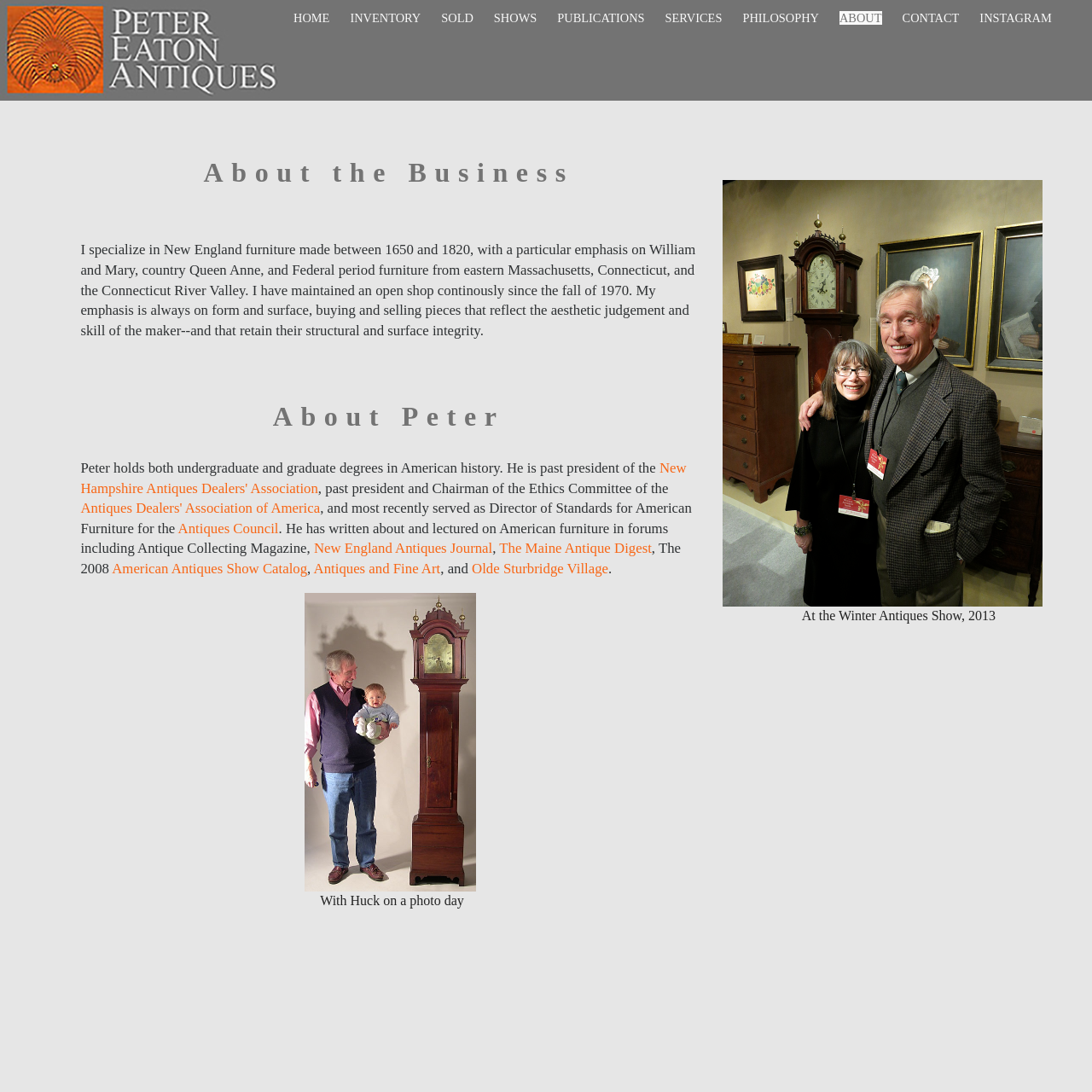Locate the bounding box coordinates of the area to click to fulfill this instruction: "Read about Peter's philosophy". The bounding box should be presented as four float numbers between 0 and 1, in the order [left, top, right, bottom].

[0.68, 0.01, 0.75, 0.023]